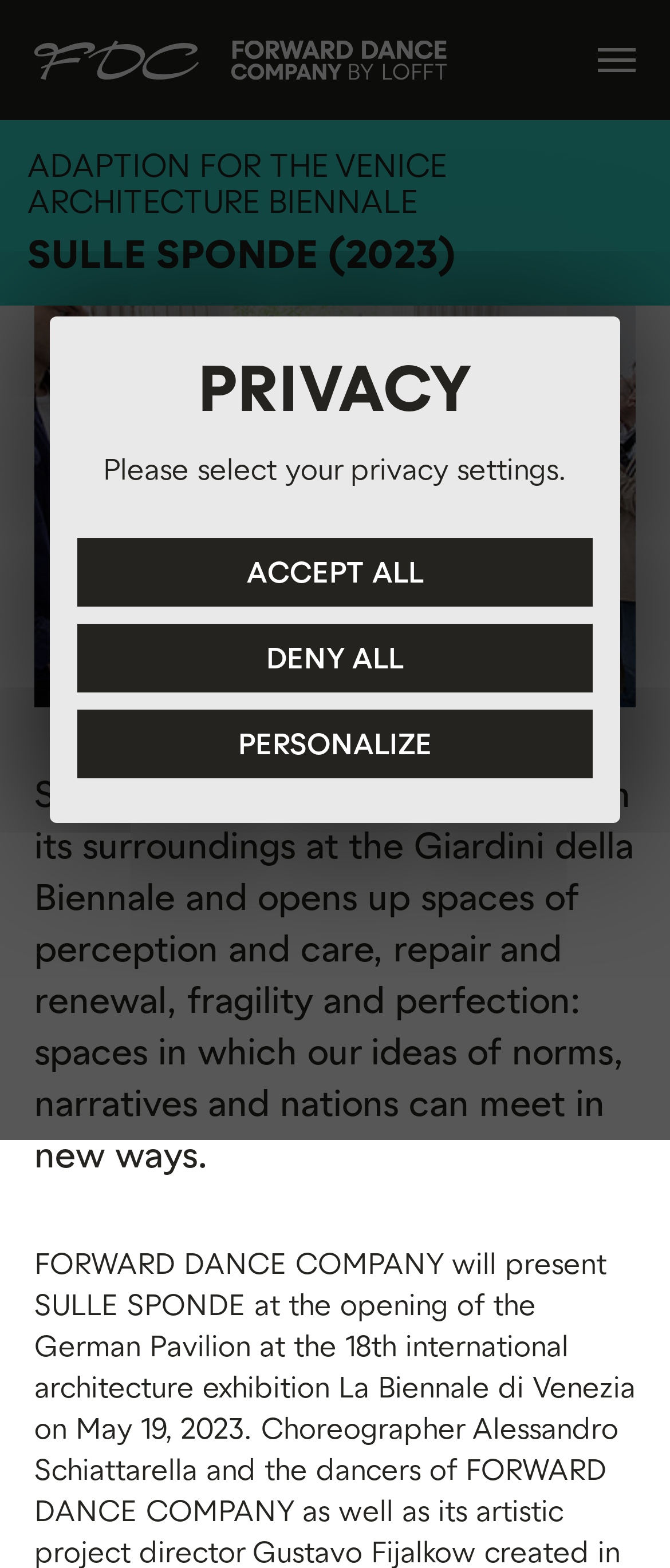Identify the main title of the webpage and generate its text content.

SULLE SPONDE (2023)